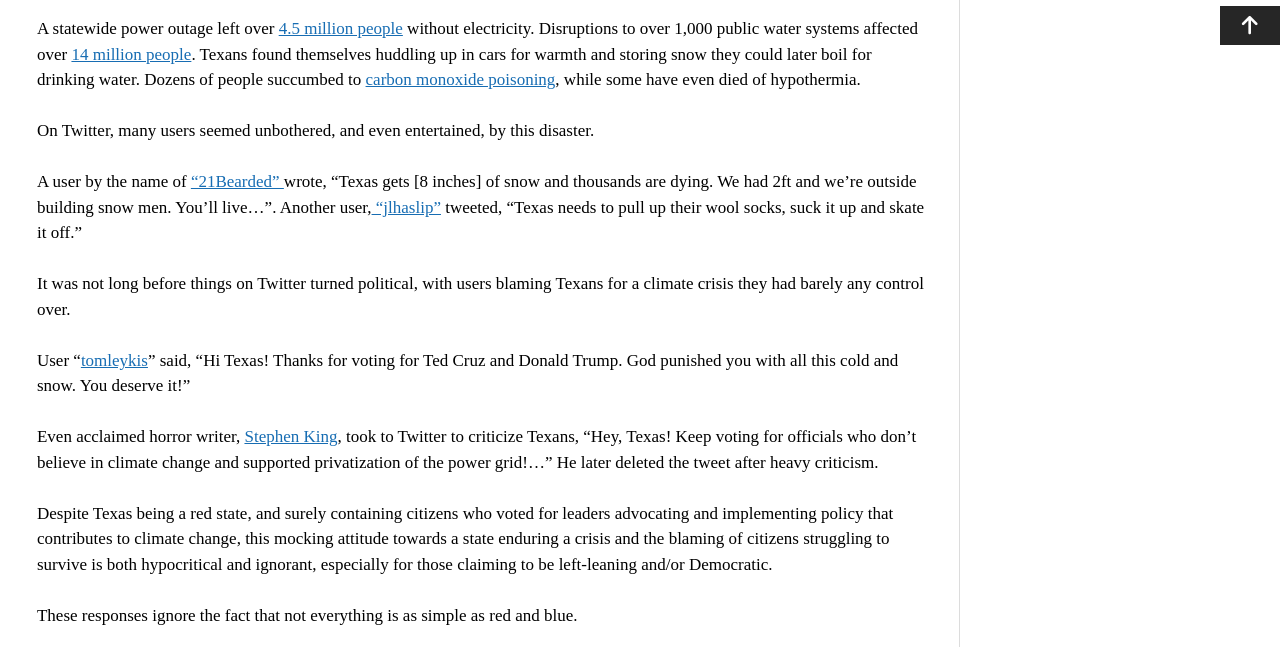Please specify the coordinates of the bounding box for the element that should be clicked to carry out this instruction: "Click the link to read more about carbon monoxide poisoning". The coordinates must be four float numbers between 0 and 1, formatted as [left, top, right, bottom].

[0.286, 0.109, 0.434, 0.138]